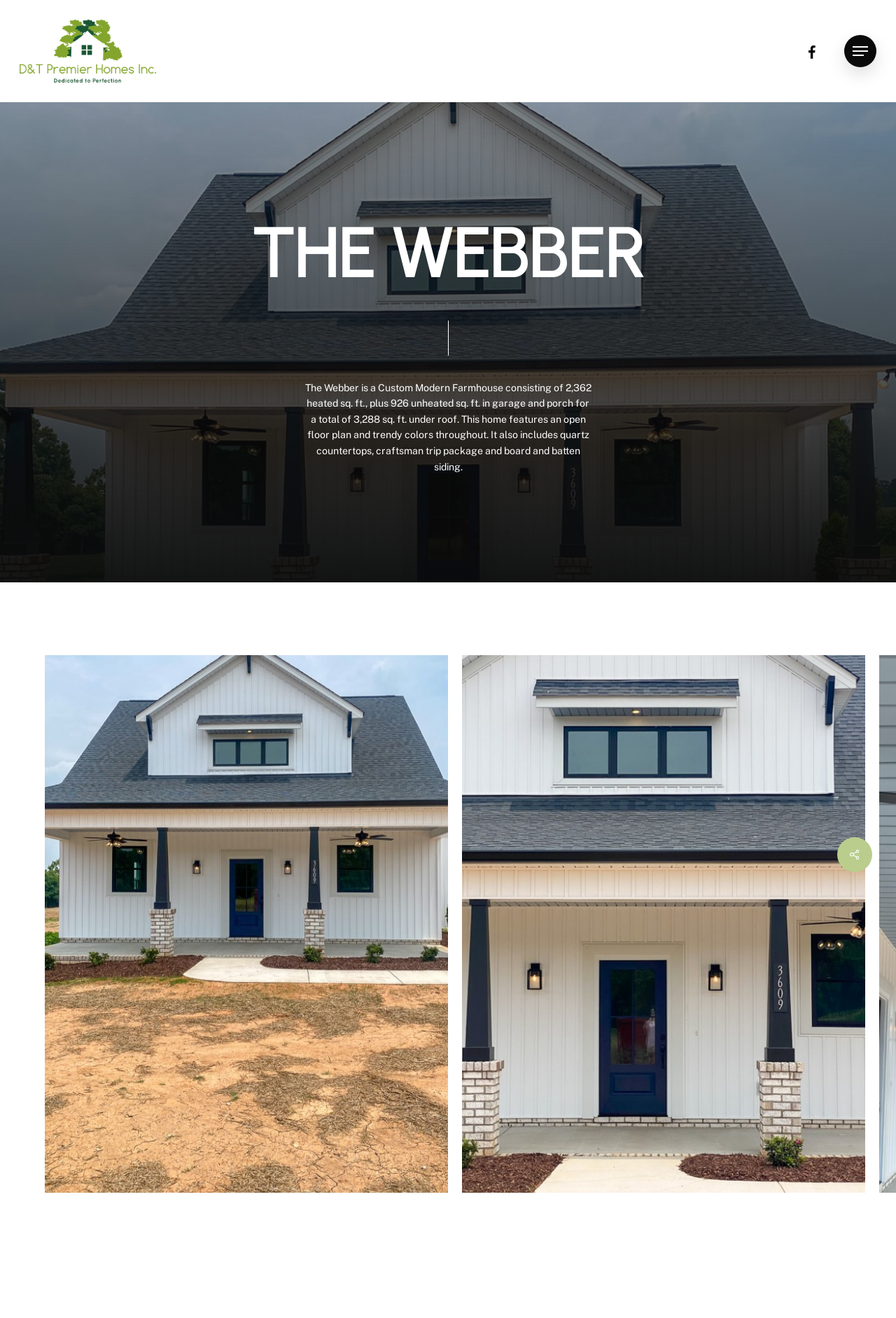What is the style of the farmhouse?
Based on the screenshot, answer the question with a single word or phrase.

Modern